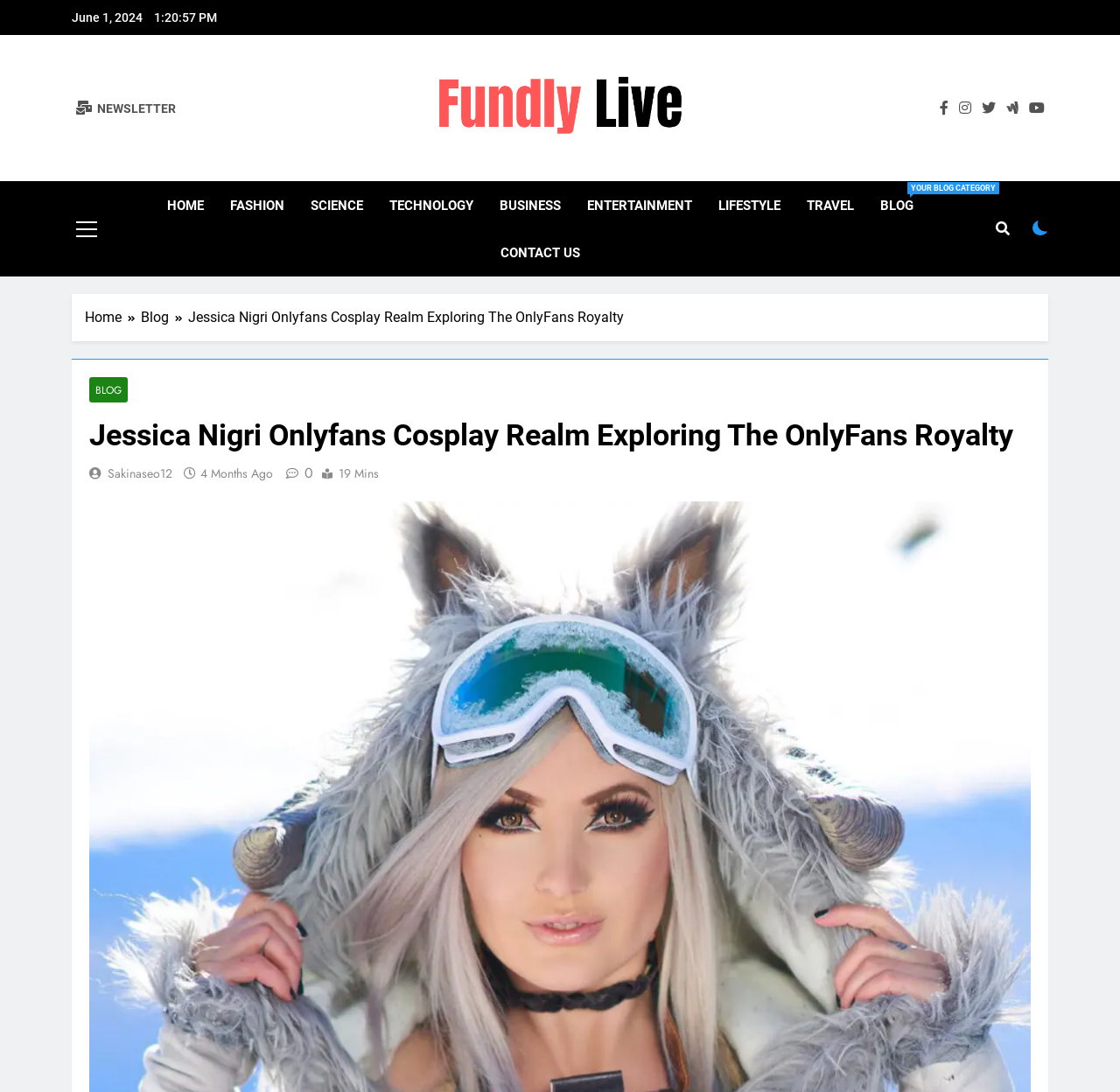How long ago was the blog post published?
Please look at the screenshot and answer in one word or a short phrase.

4 Months Ago